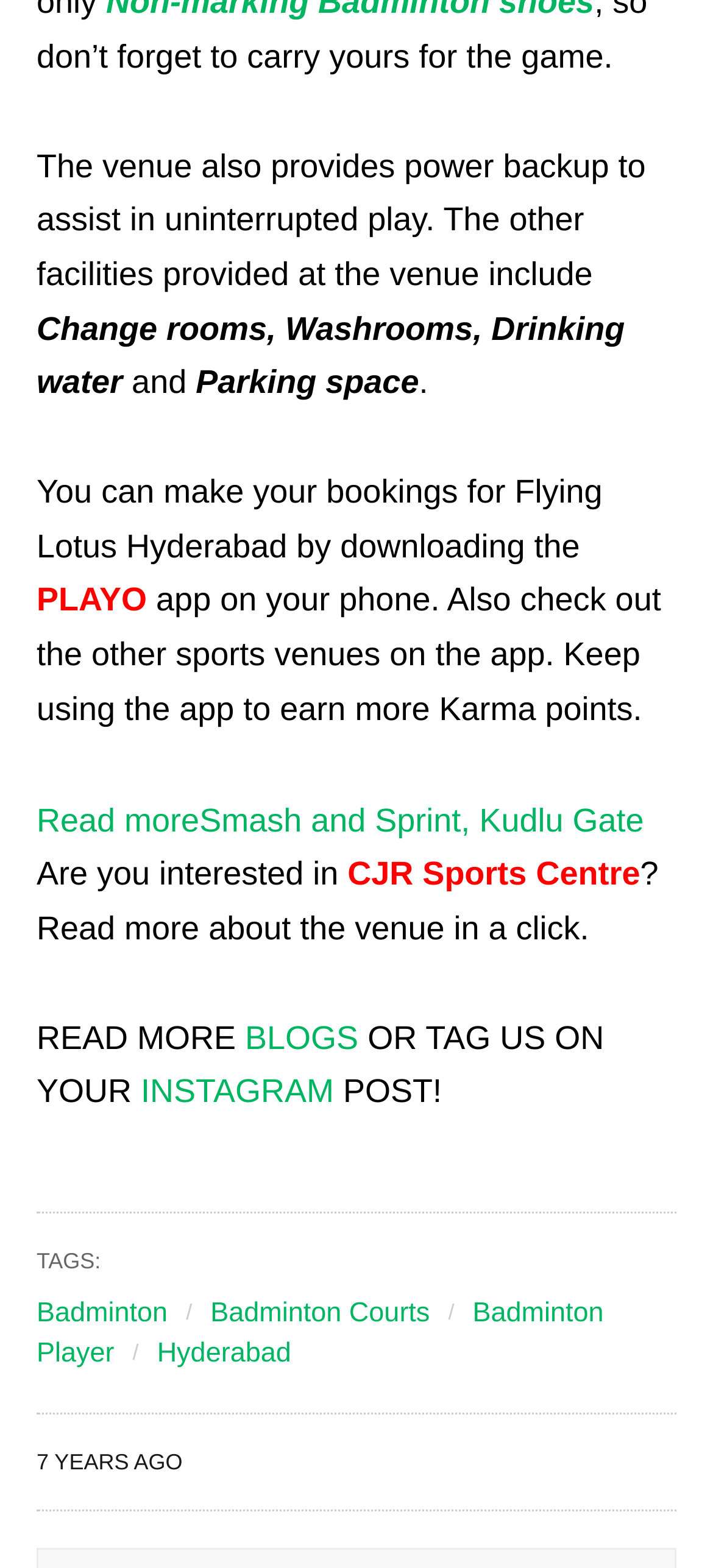Identify the bounding box coordinates of the clickable section necessary to follow the following instruction: "Tag us on Instagram". The coordinates should be presented as four float numbers from 0 to 1, i.e., [left, top, right, bottom].

[0.197, 0.684, 0.468, 0.708]